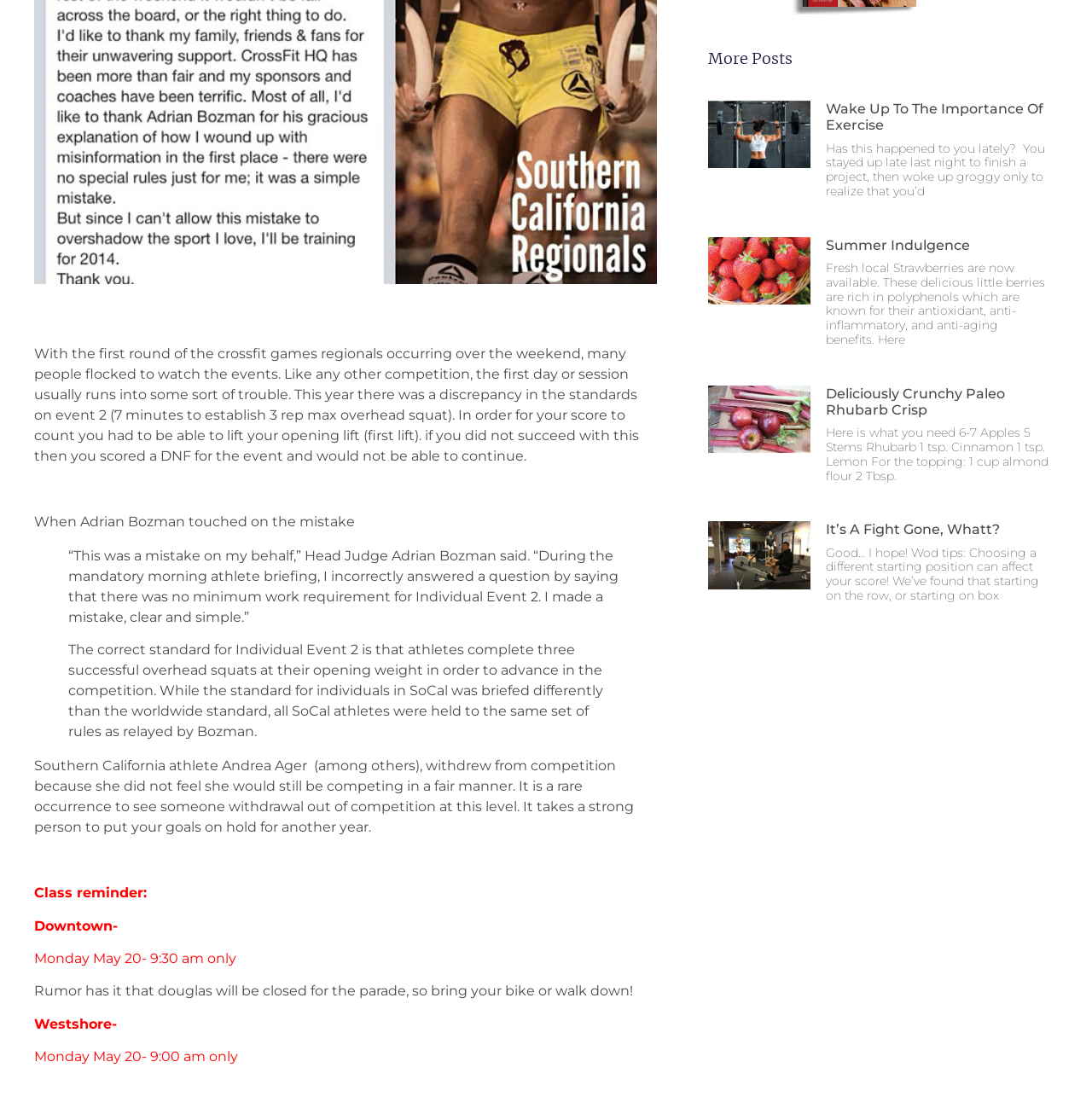Mark the bounding box of the element that matches the following description: "parent_node: Summer Indulgence".

[0.648, 0.213, 0.742, 0.319]